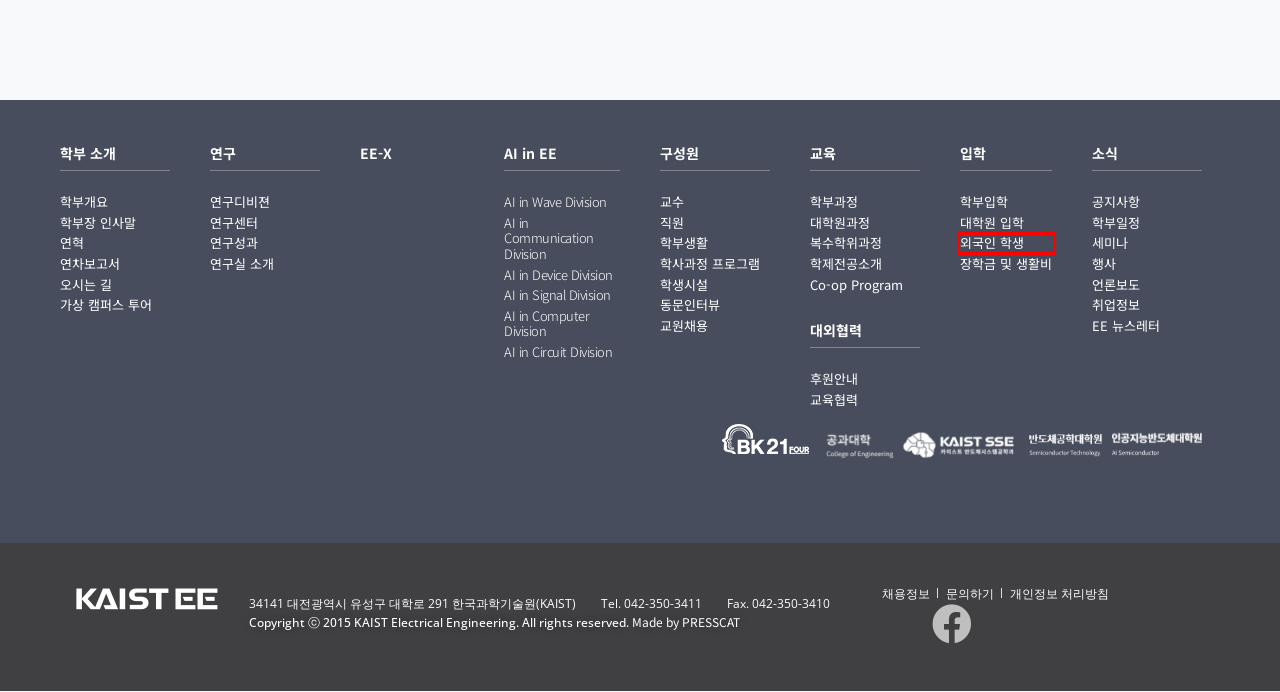You are provided with a screenshot of a webpage that has a red bounding box highlighting a UI element. Choose the most accurate webpage description that matches the new webpage after clicking the highlighted element. Here are your choices:
A. 교육(Co-op Program) - KAIST 전기 및 전자공학부
B. 개인정보 처리방침 - KAIST 전기 및 전자공학부
C. 연혁 - KAIST 전기 및 전자공학부
D. 입학 (외국인 학생) - KAIST 전기 및 전자공학부
E. 직원 (학부행정팀) - KAIST 전기 및 전자공학부
F. 교육 (학제전공 및 프로그램 소개) - KAIST 전기 및 전자공학부
G. 소식 (행사) - KAIST 전기 및 전자공학부
H. 입학 (장학금 및 생활비) - KAIST 전기 및 전자공학부

D